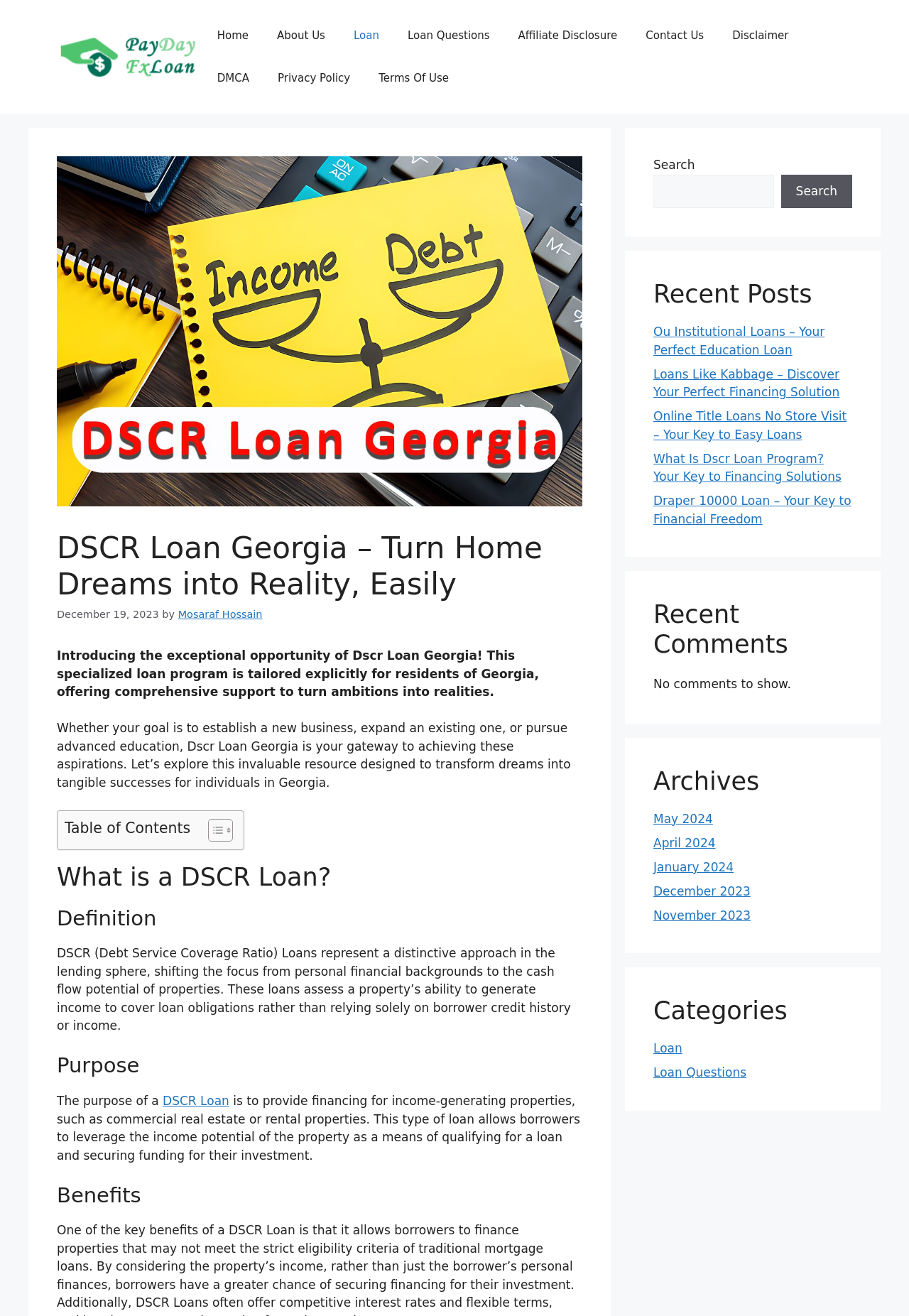Pinpoint the bounding box coordinates of the clickable area necessary to execute the following instruction: "Go to the 'Articles' section". The coordinates should be given as four float numbers between 0 and 1, namely [left, top, right, bottom].

None